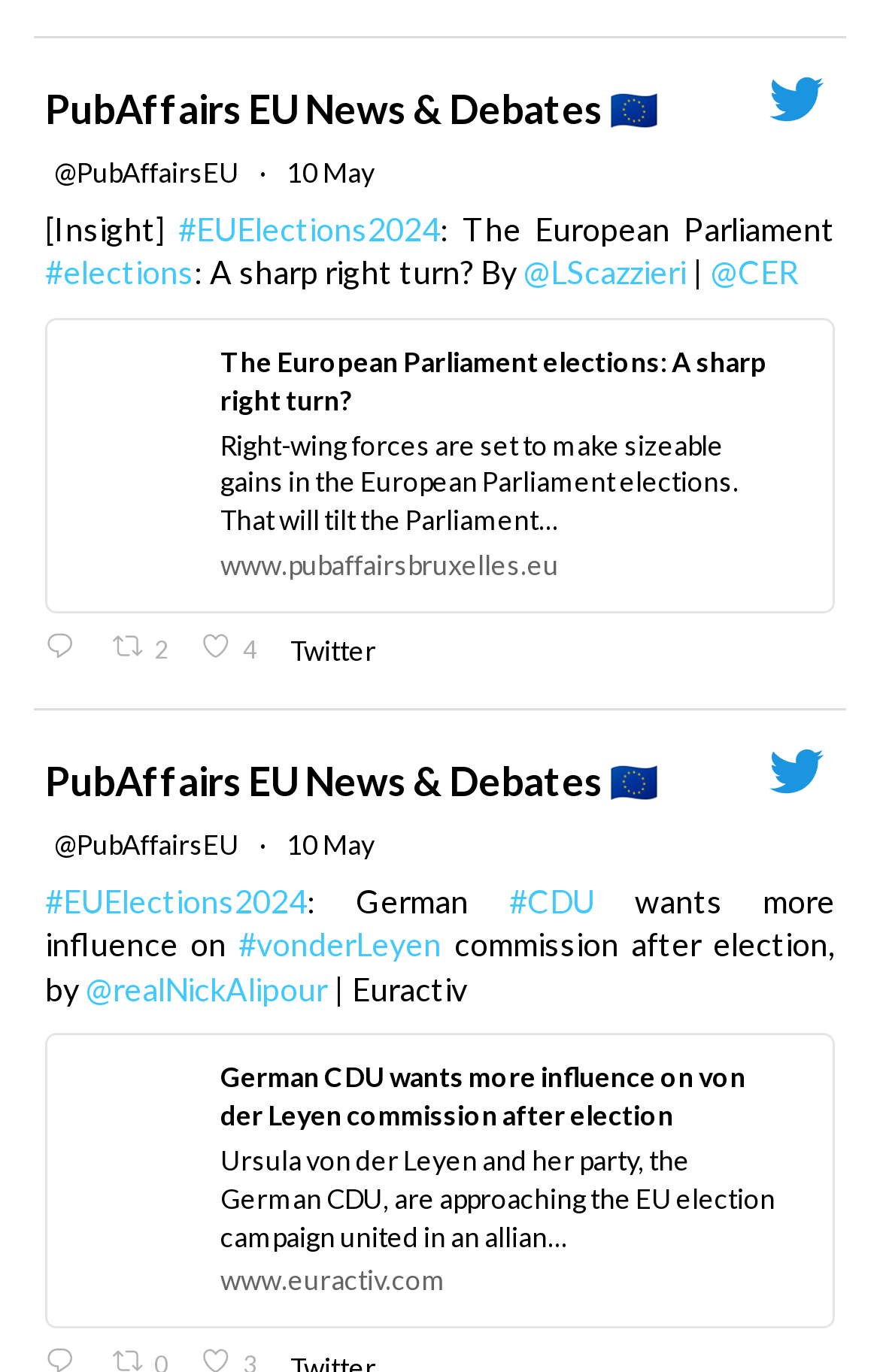Show the bounding box coordinates of the region that should be clicked to follow the instruction: "Read the article about Arteta's call to emulate an Arsenal player."

None